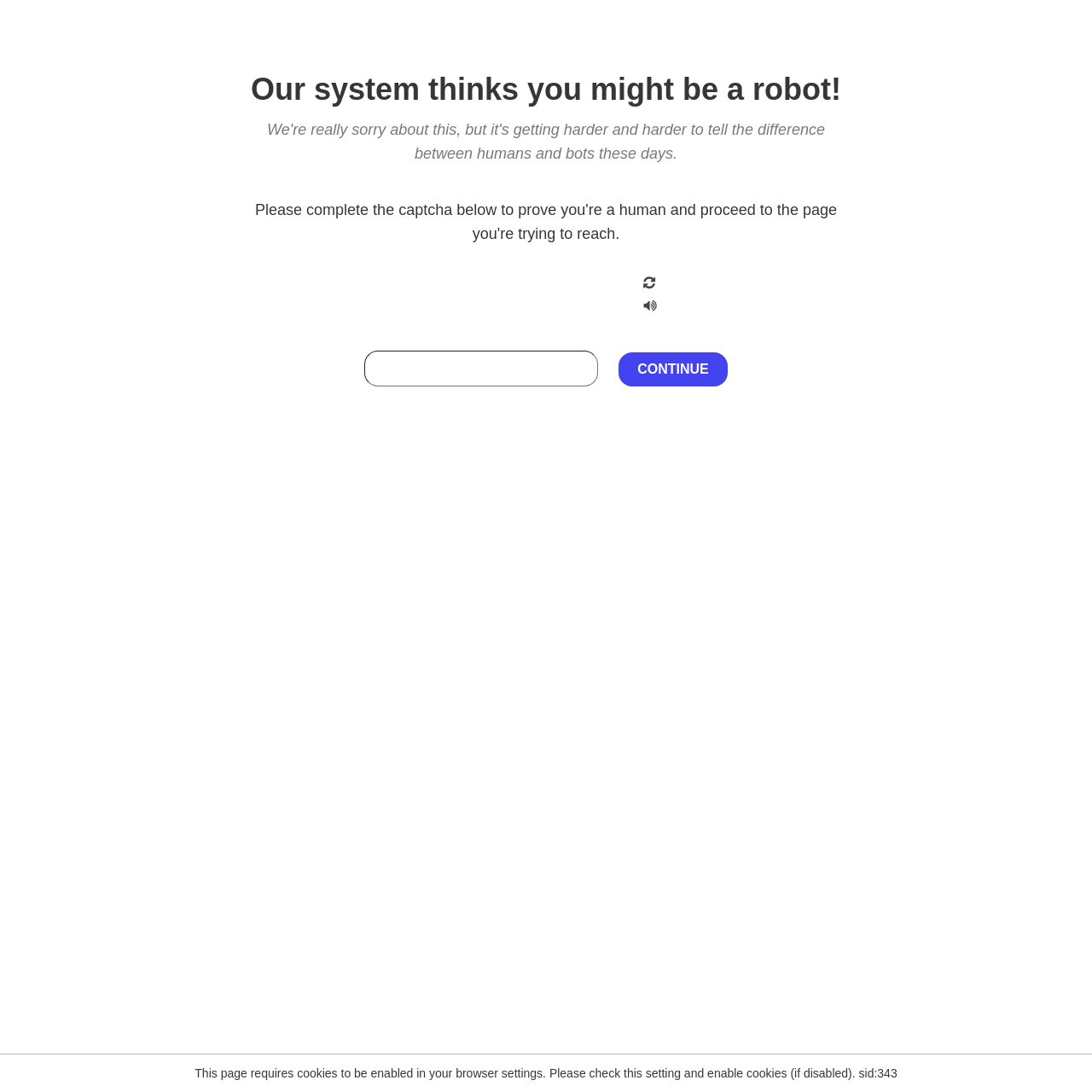Respond with a single word or phrase for the following question: 
What is the requirement for using this webpage?

Enable cookies